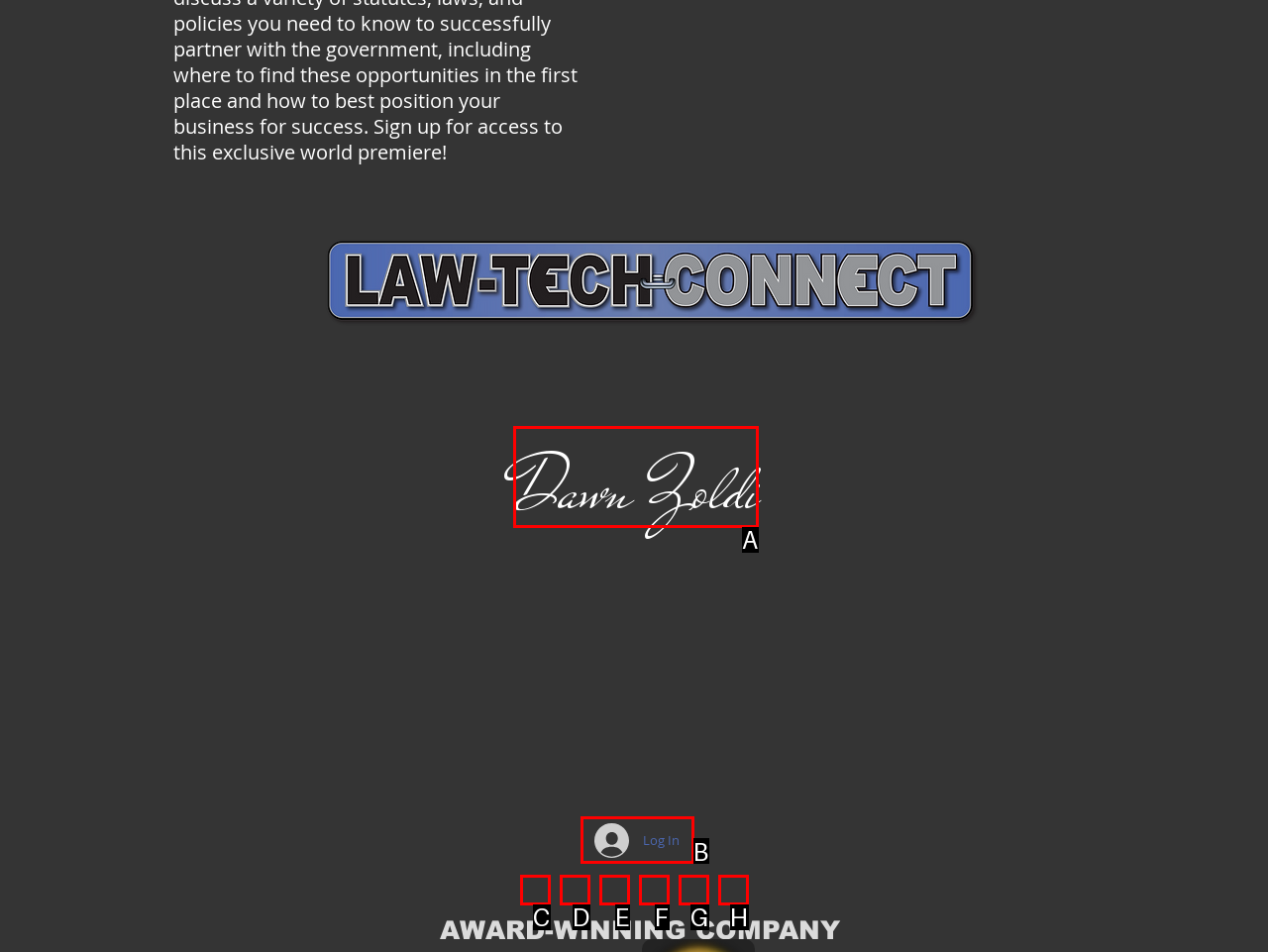Tell me the letter of the UI element to click in order to accomplish the following task: Visit Dawn Zoldi's page
Answer with the letter of the chosen option from the given choices directly.

A